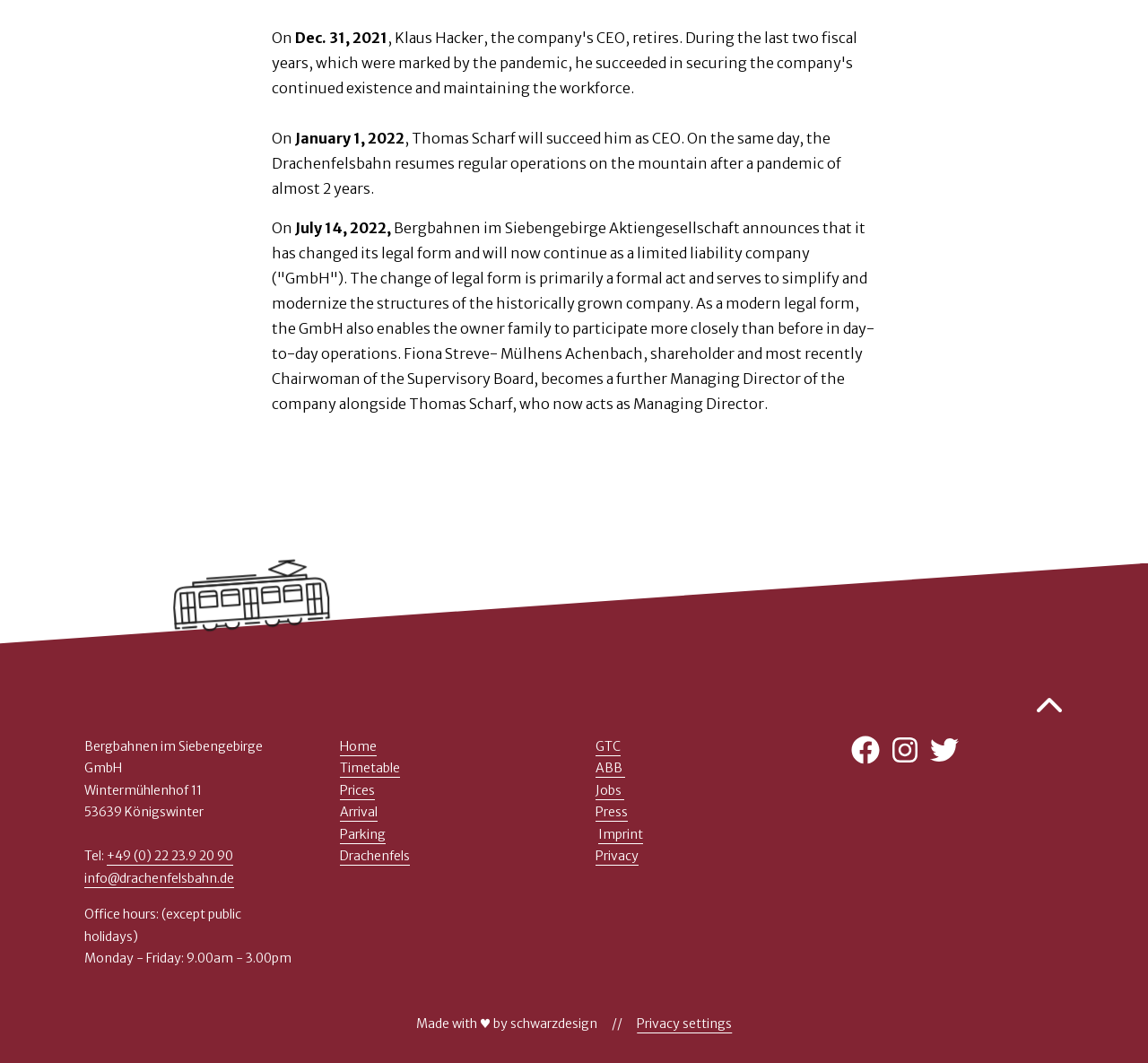Provide the bounding box coordinates of the area you need to click to execute the following instruction: "Follow on 'Facebook'".

[0.741, 0.692, 0.766, 0.719]